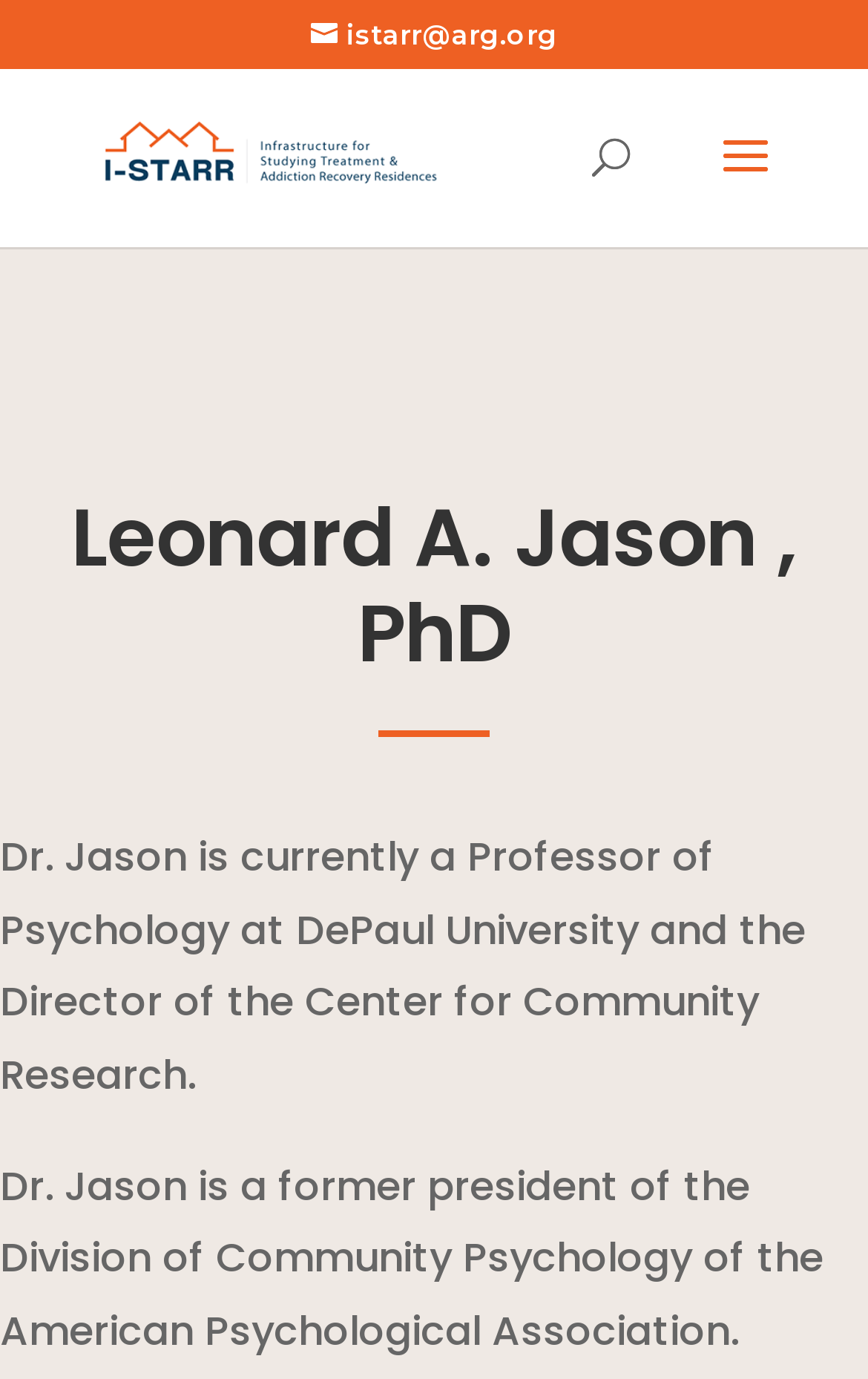What is the university where Dr. Jason is a professor?
Look at the screenshot and respond with a single word or phrase.

DePaul University